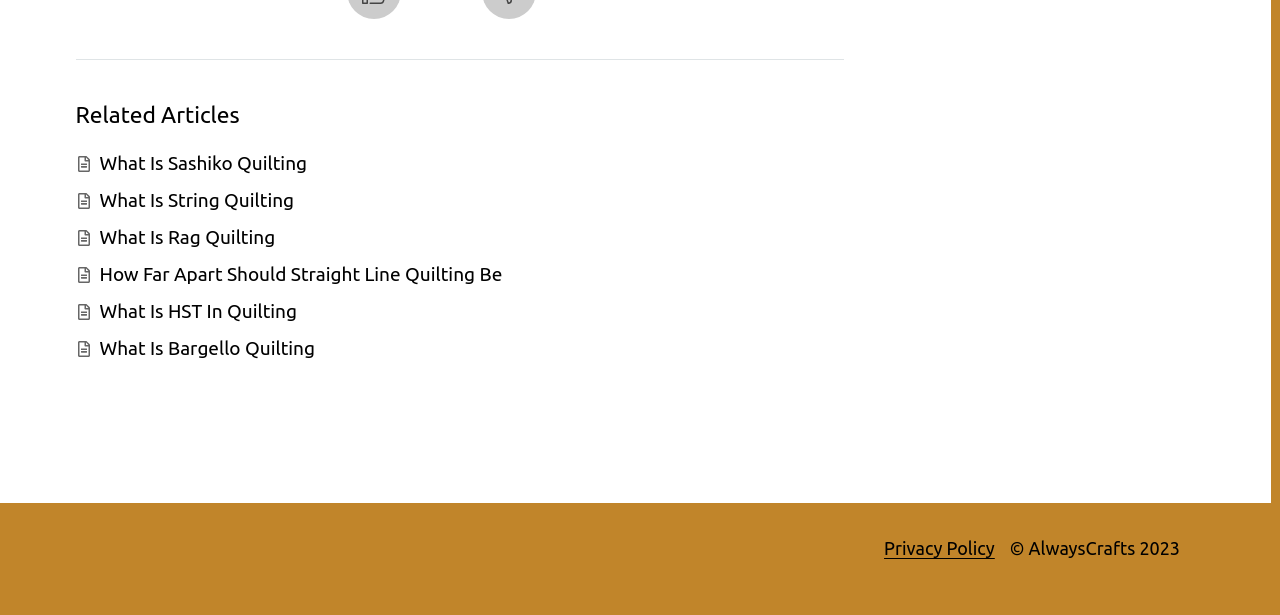What is the purpose of the link 'Privacy Policy'?
Can you give a detailed and elaborate answer to the question?

The link 'Privacy Policy' is usually used to inform users about how the website collects and uses their personal data, and by clicking on it, users can view the website's privacy policy.